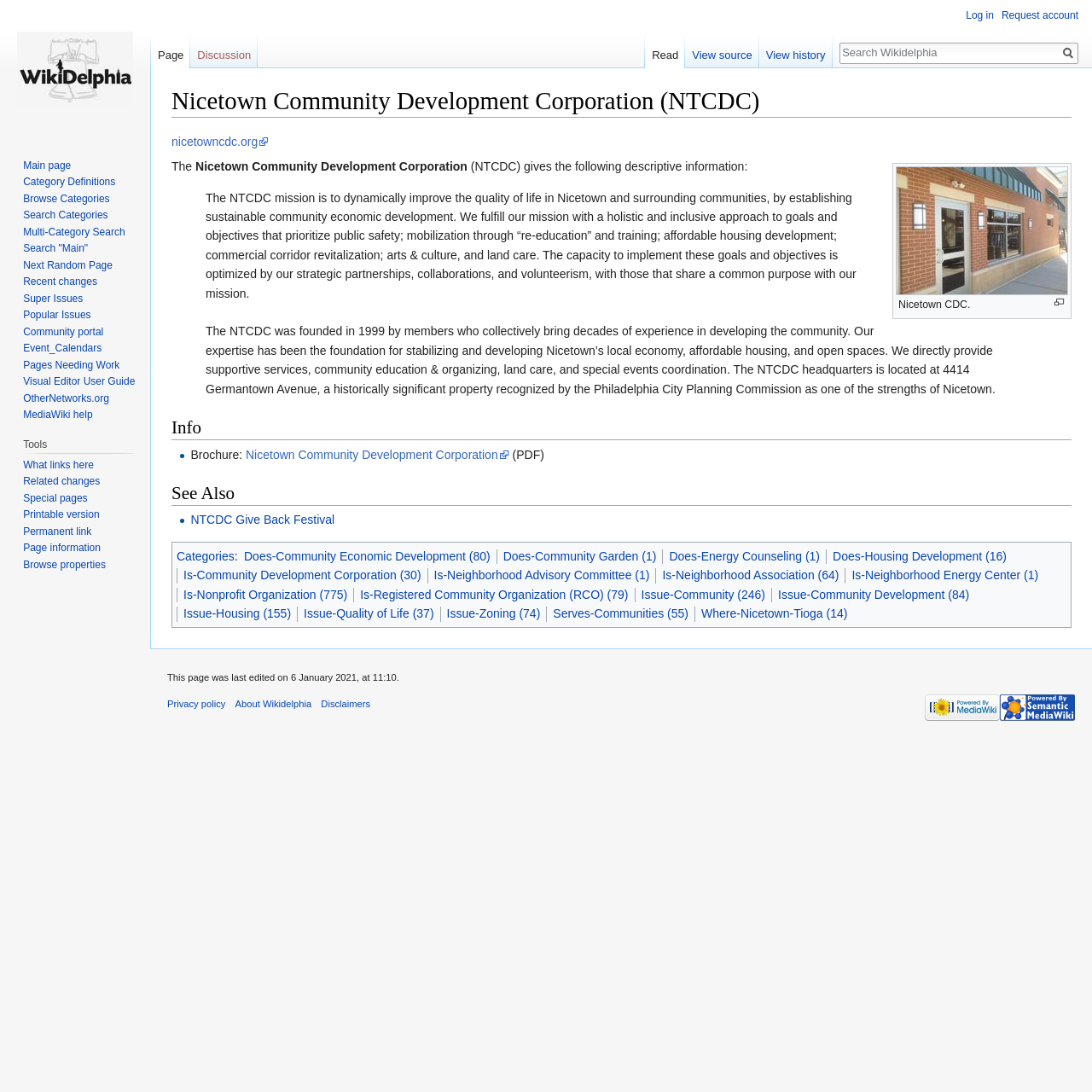Please provide a one-word or phrase answer to the question: 
What is the name of the festival organized by Nicetown Community Development Corporation?

NTCDC Give Back Festival